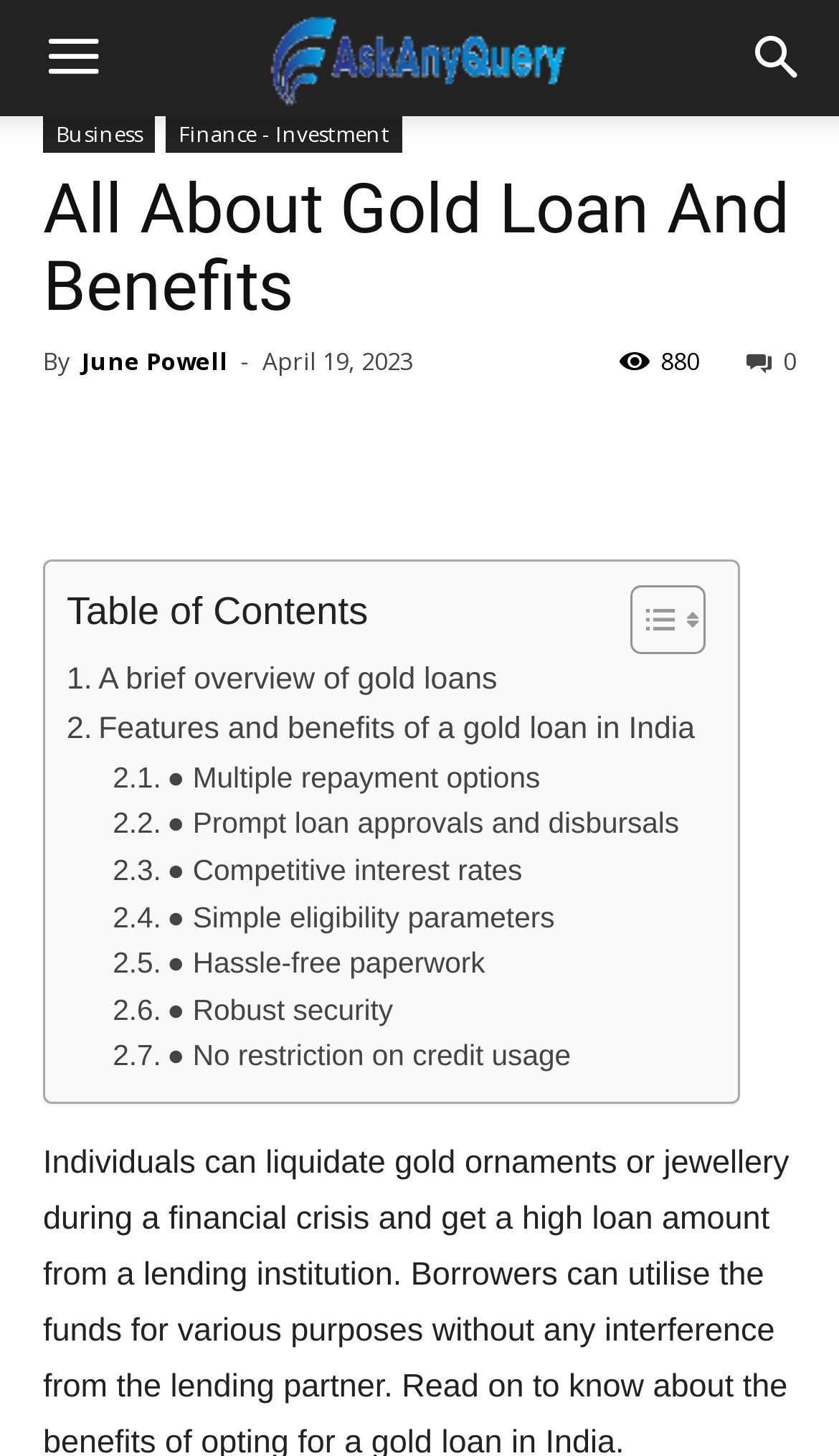Provide the bounding box coordinates for the UI element described in this sentence: "June Powell". The coordinates should be four float values between 0 and 1, i.e., [left, top, right, bottom].

[0.097, 0.236, 0.272, 0.259]